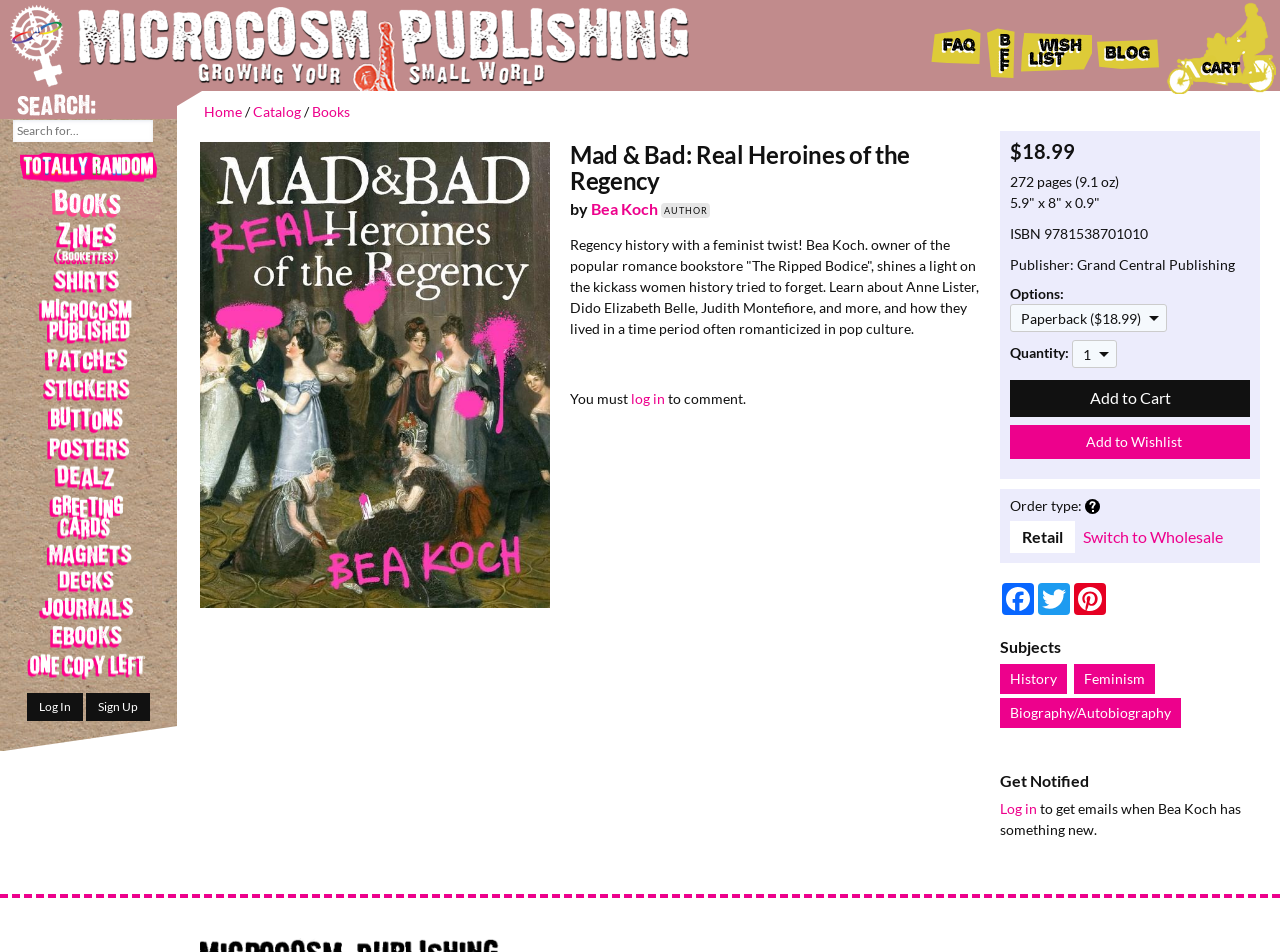What is the ISBN of the book? Look at the image and give a one-word or short phrase answer.

9781538701010